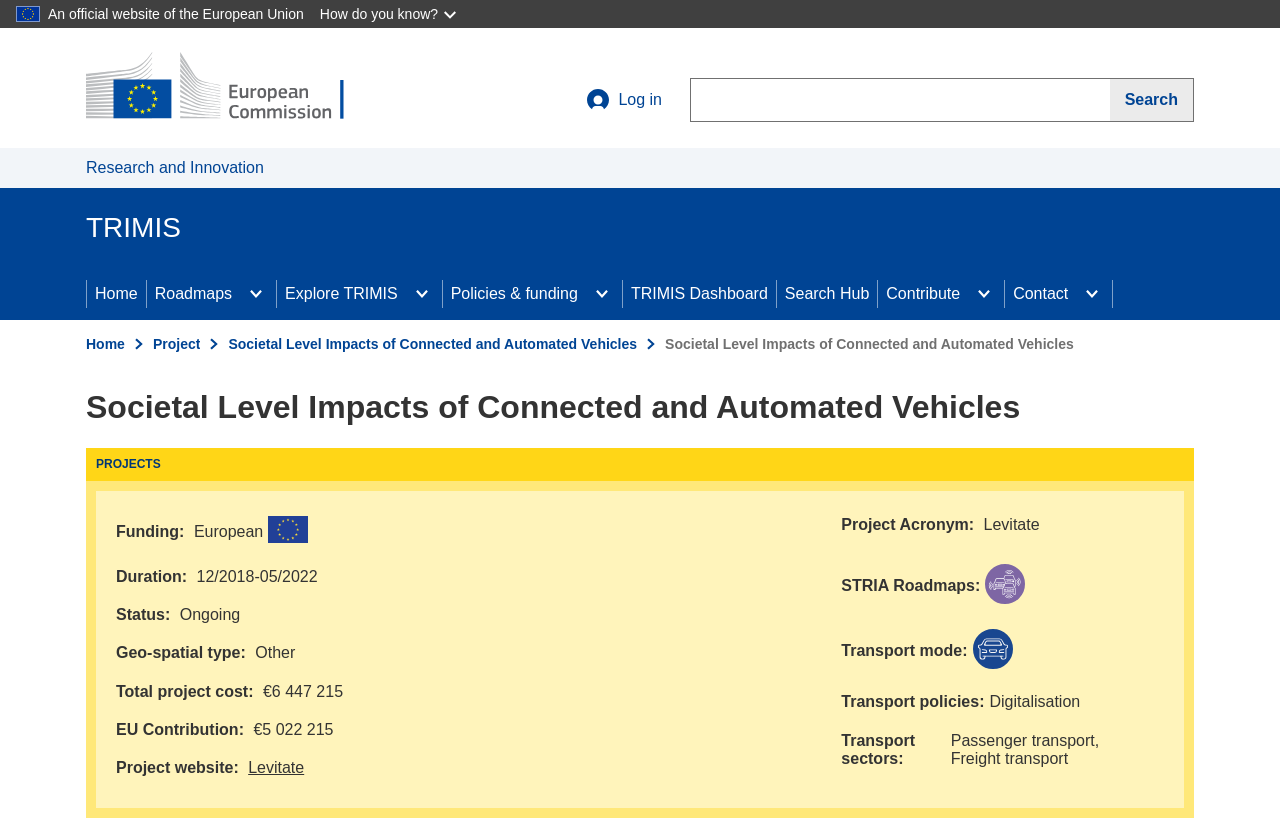Analyze and describe the webpage in a detailed narrative.

The webpage is about the "Societal Level Impacts of Connected and Automated Vehicles" project on the TRIMIS website, which is an official website of the European Union. At the top left corner, there is a link to skip to the main content. Below it, there is a static text stating that it is an official website of the European Union. Next to it, there is a button labeled "How do you know?" with a dropdown menu.

On the top right corner, there is a link to the European Commission's home page, accompanied by the European Commission's logo. Below it, there are links to log in and a search bar with a search button.

The main content of the webpage is divided into several sections. On the left side, there are links to different sections, including "Home", "Research and Innovation", "TRIMIS", "Roadmaps", "Explore TRIMIS", "Policies & funding", "TRIMIS Dashboard", "Search Hub", "Contribute", and "Contact".

The main section of the webpage displays information about the project, including its title, funding, duration, status, geo-spatial type, total project cost, EU contribution, project website, project acronym, transport mode, and transport policies. There are also images related to the project, including the European Union logo, a road icon, and an image of connected and automated transport.

The project information is organized into several sections, with headings and subheadings. The funding section displays the total project cost and EU contribution. The duration section shows the start and end dates of the project. The status section indicates that the project is ongoing. The geo-spatial type section shows that it is classified as "Other". The project website section provides a link to the project's website, labeled "Levitate".